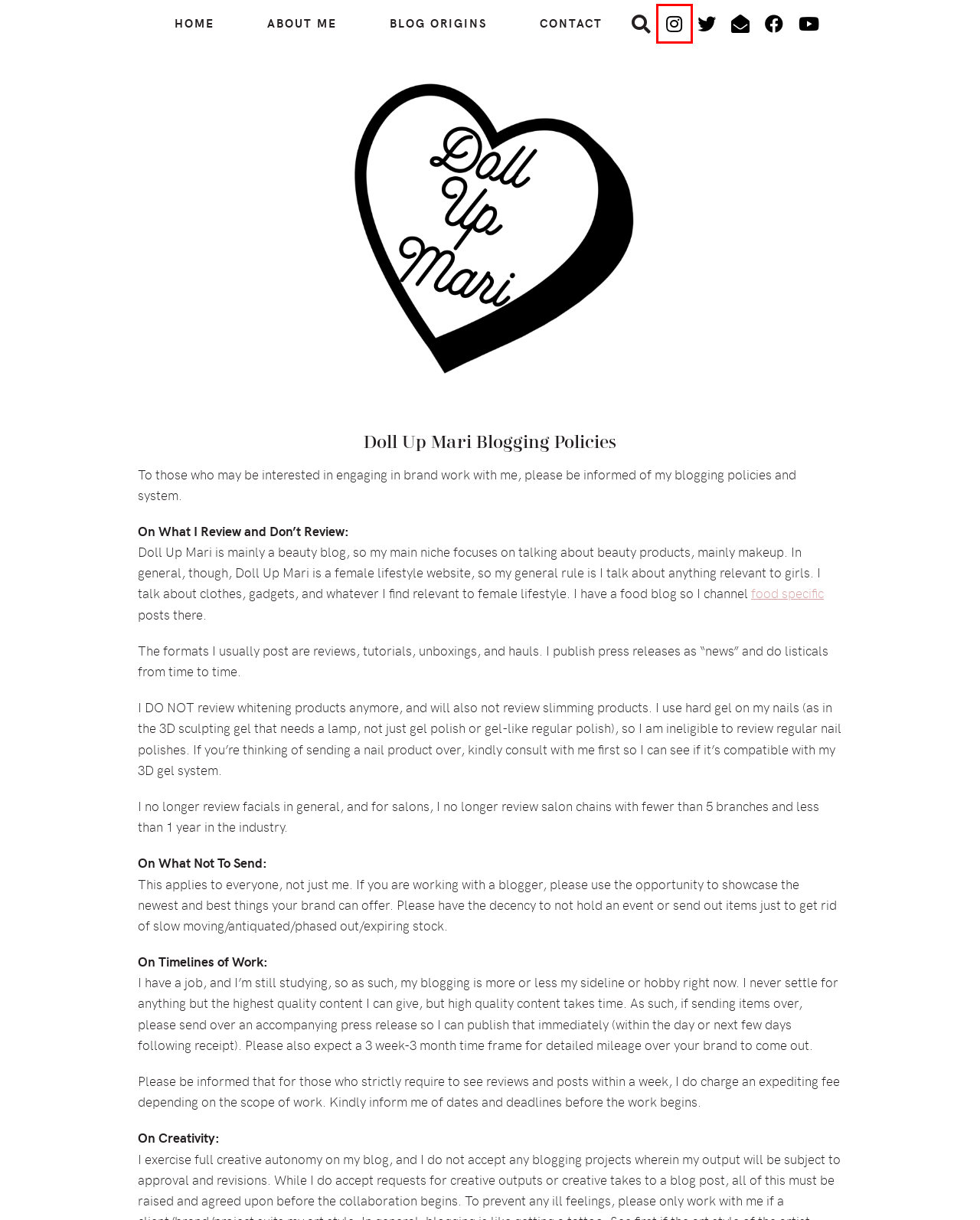You are provided a screenshot of a webpage featuring a red bounding box around a UI element. Choose the webpage description that most accurately represents the new webpage after clicking the element within the red bounding box. Here are the candidates:
A. Blog Origins - Doll Up Mari
B. Happy Halloween with OLENS Vampire Silver - Doll Up Mari
C. Doll Up Mari - Mari's Online Playground since 2013. dollupmari@gmail.com
D. Maybelline Fit Me Matte+Poreless Foundation Review and Swatches - Doll Up Mari
E. Am I Still Blogging? Yes, I Still Am. - Doll Up Mari
F. My 3D Eyebrow Embroidery Experience at Strokes By Momoi Supe - Doll Up Mari
G. Contact - Doll Up Mari
H. About Me - Doll Up Mari

C